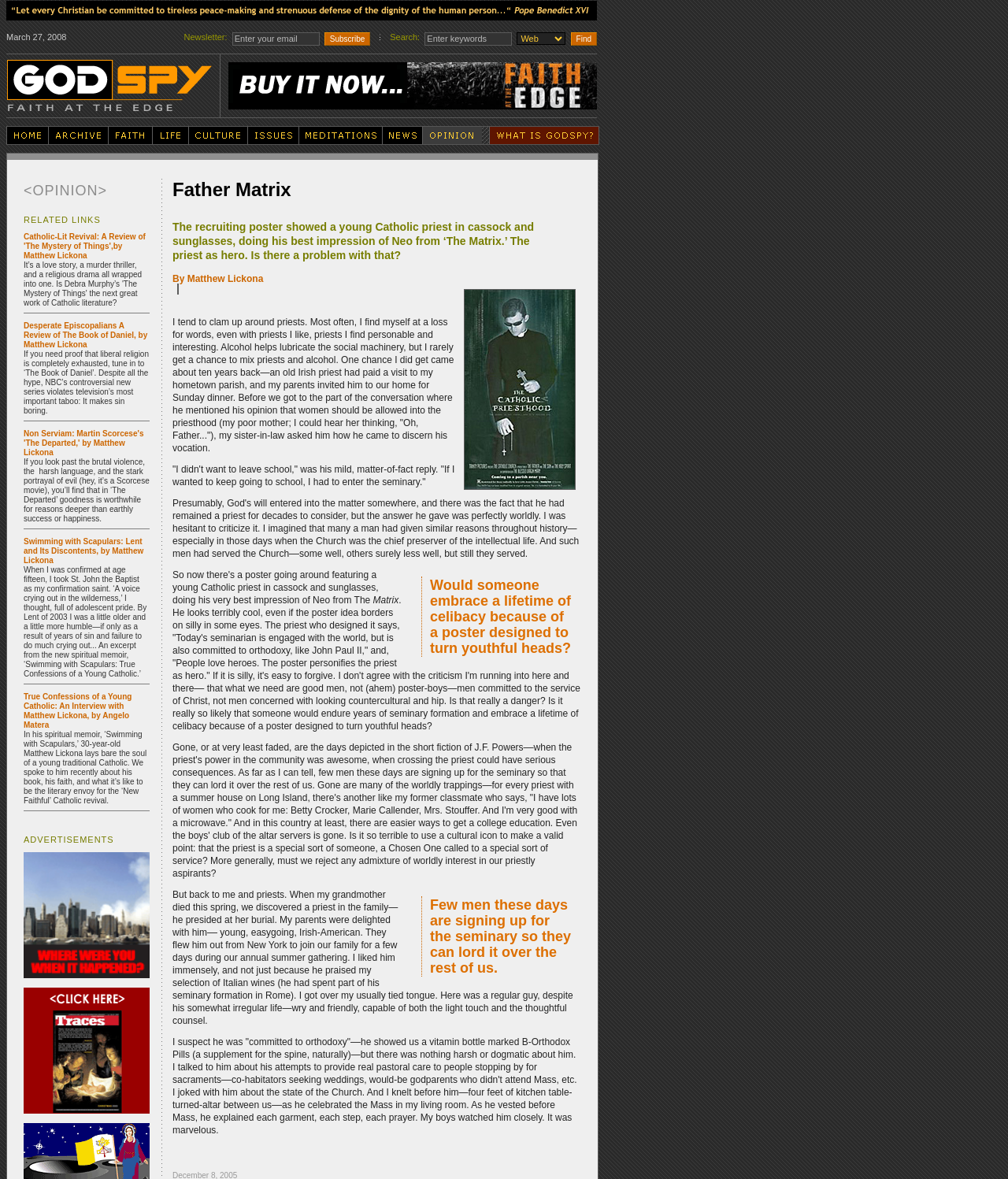Locate the bounding box coordinates of the element to click to perform the following action: 'Go to Freight Forwarders'. The coordinates should be given as four float values between 0 and 1, in the form of [left, top, right, bottom].

None